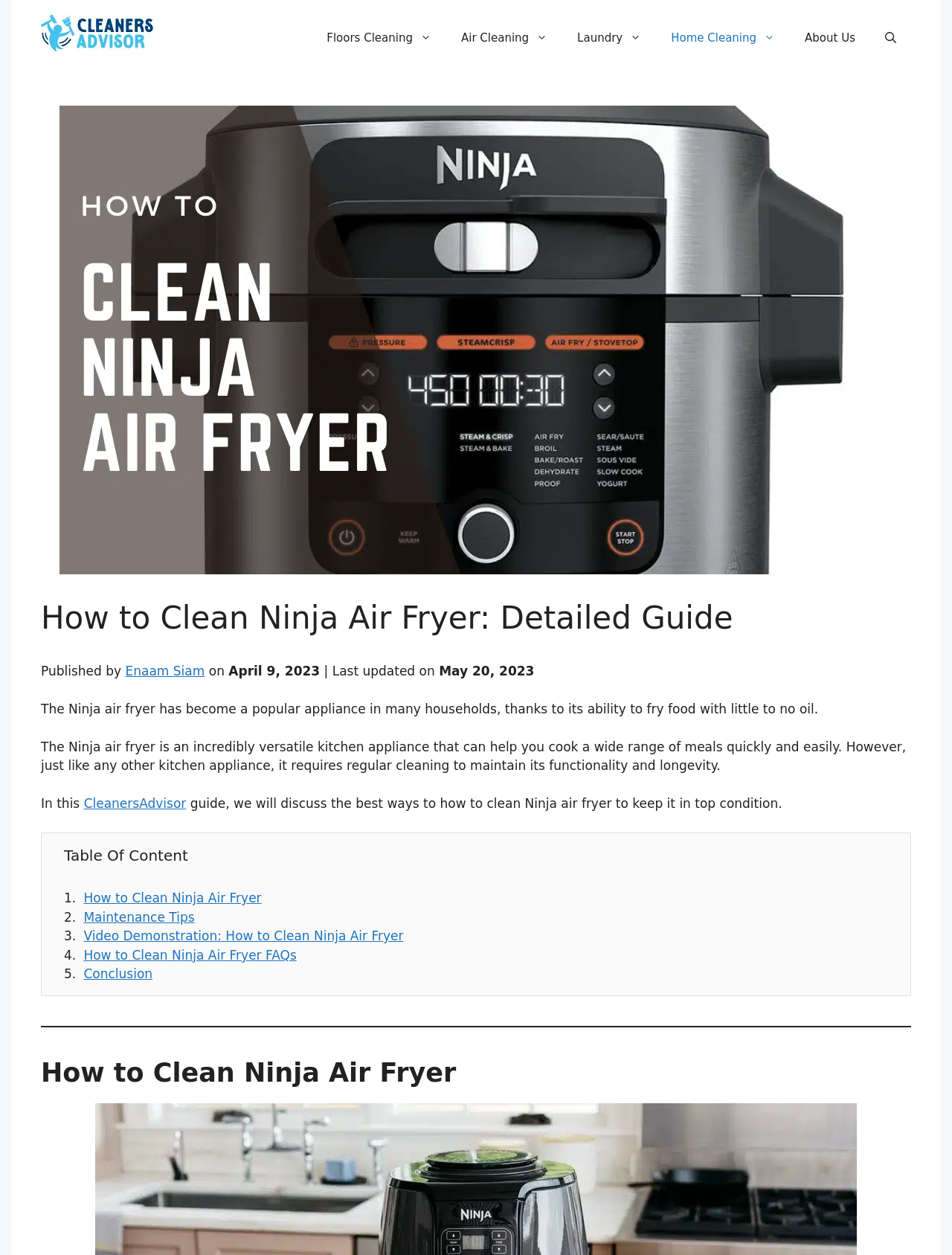What is the name of the website?
Refer to the image and provide a one-word or short phrase answer.

Cleaners Advisor